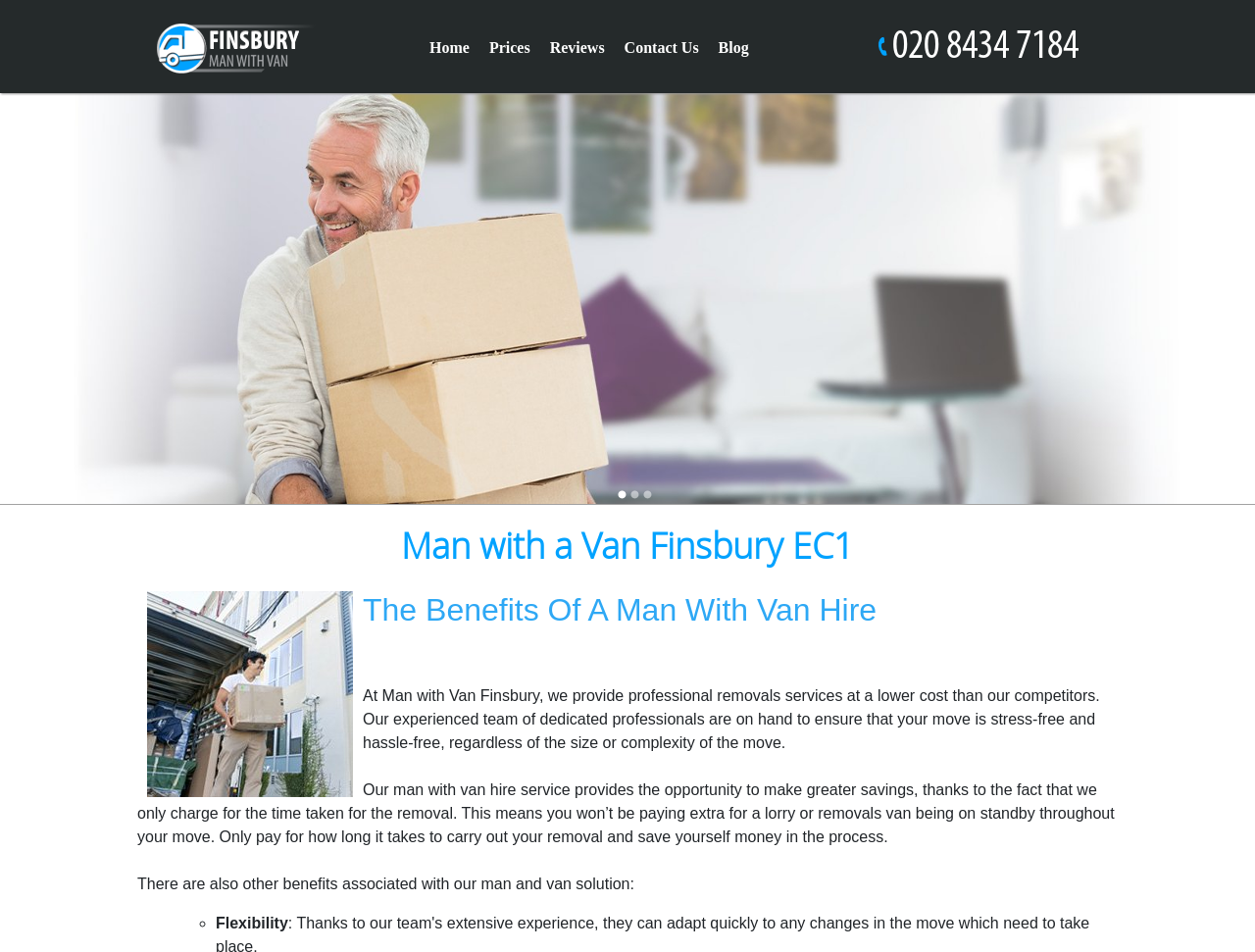What is the name of the removal service?
Using the image as a reference, answer the question in detail.

The name of the removal service can be found in the top-left corner of the webpage, where it says 'Man with Van Finsbury' in a link element.